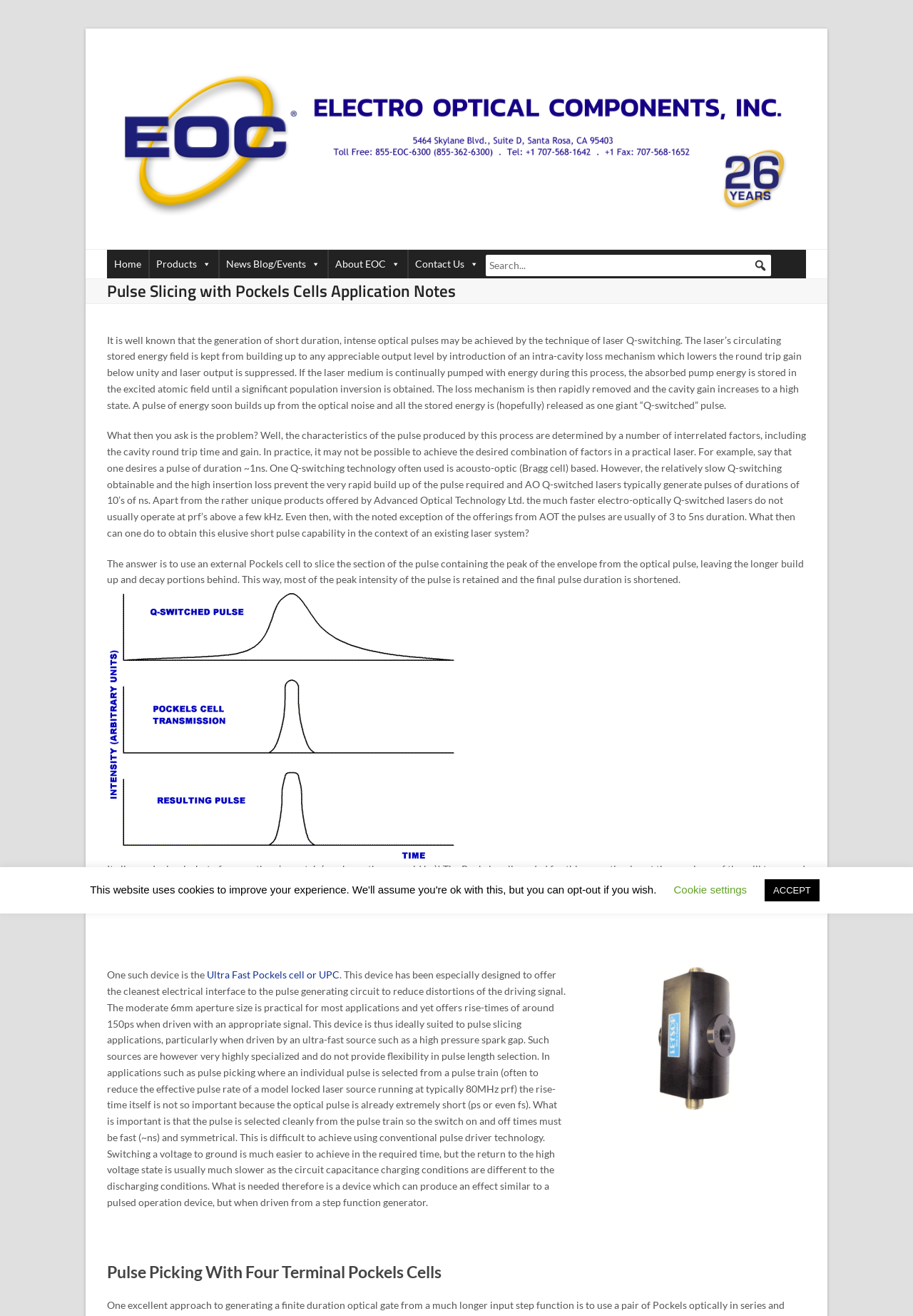Find the headline of the webpage and generate its text content.

Pulse Slicing with Pockels Cells Application Notes